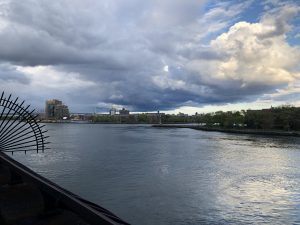Give a concise answer of one word or phrase to the question: 
What is seen on the horizon?

Silhouettes of buildings